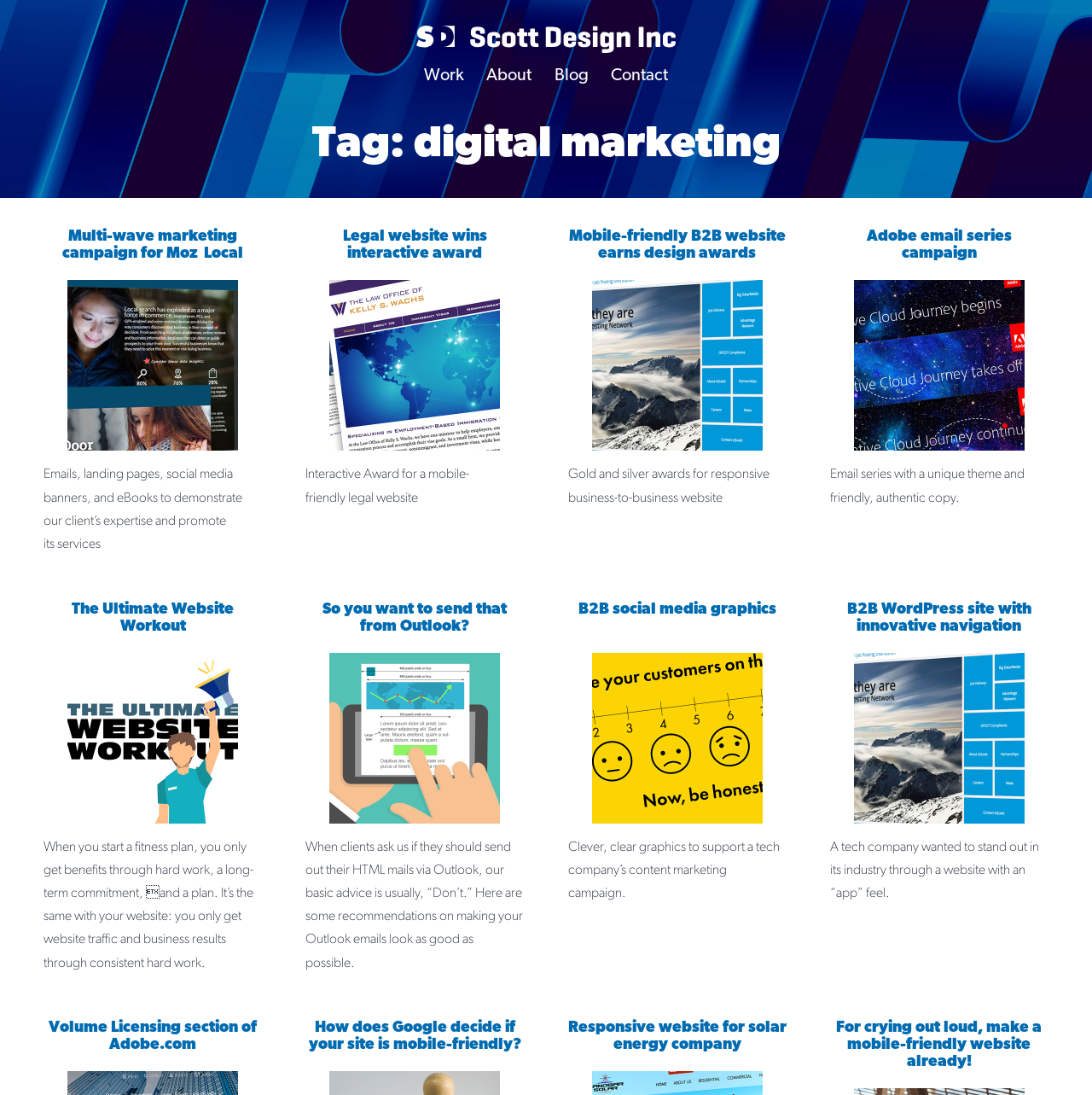How many links are in the primary menu?
Provide an in-depth answer to the question, covering all aspects.

I examined the navigation element with the label 'Primary menu' and found 4 link elements within it, labeled 'Work', 'About', 'Blog', and 'Contact'.